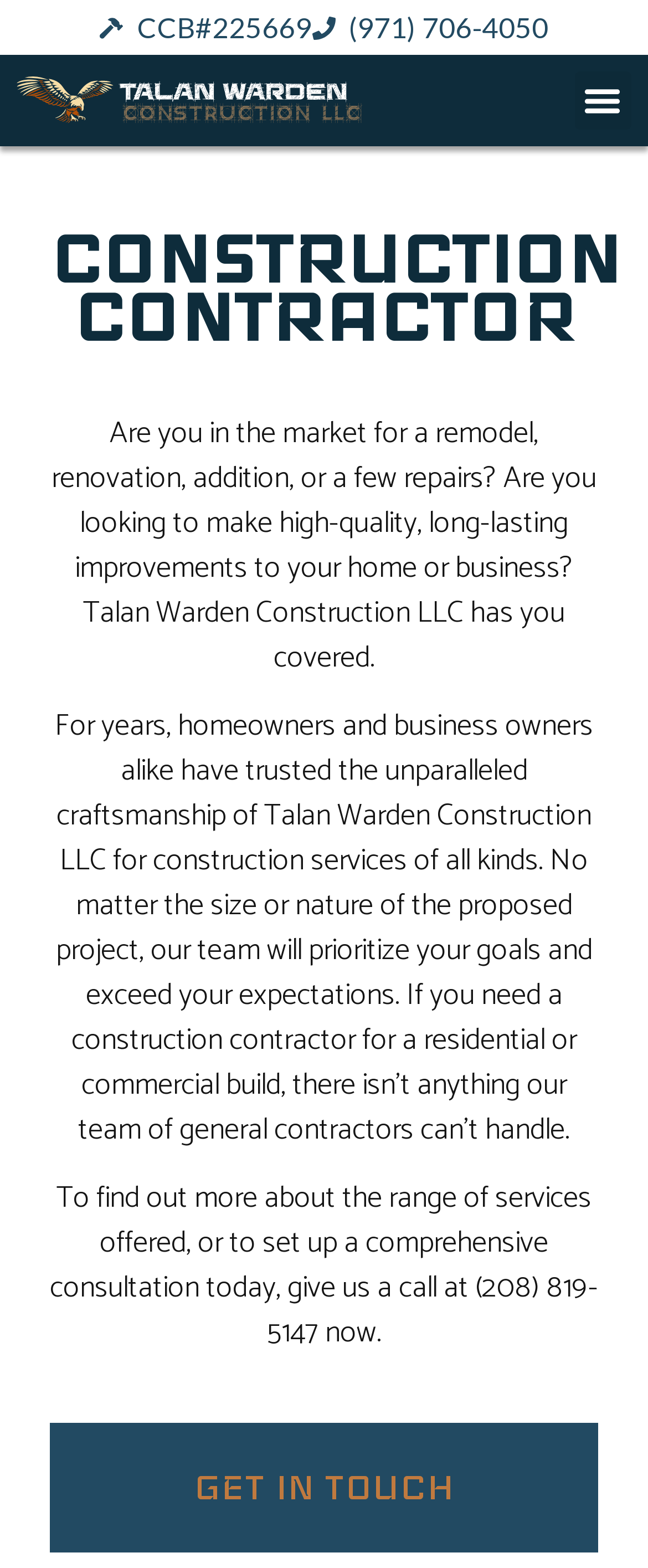How can I contact the company? Based on the image, give a response in one word or a short phrase.

Call (208) 819-5147 or click GET IN TOUCH